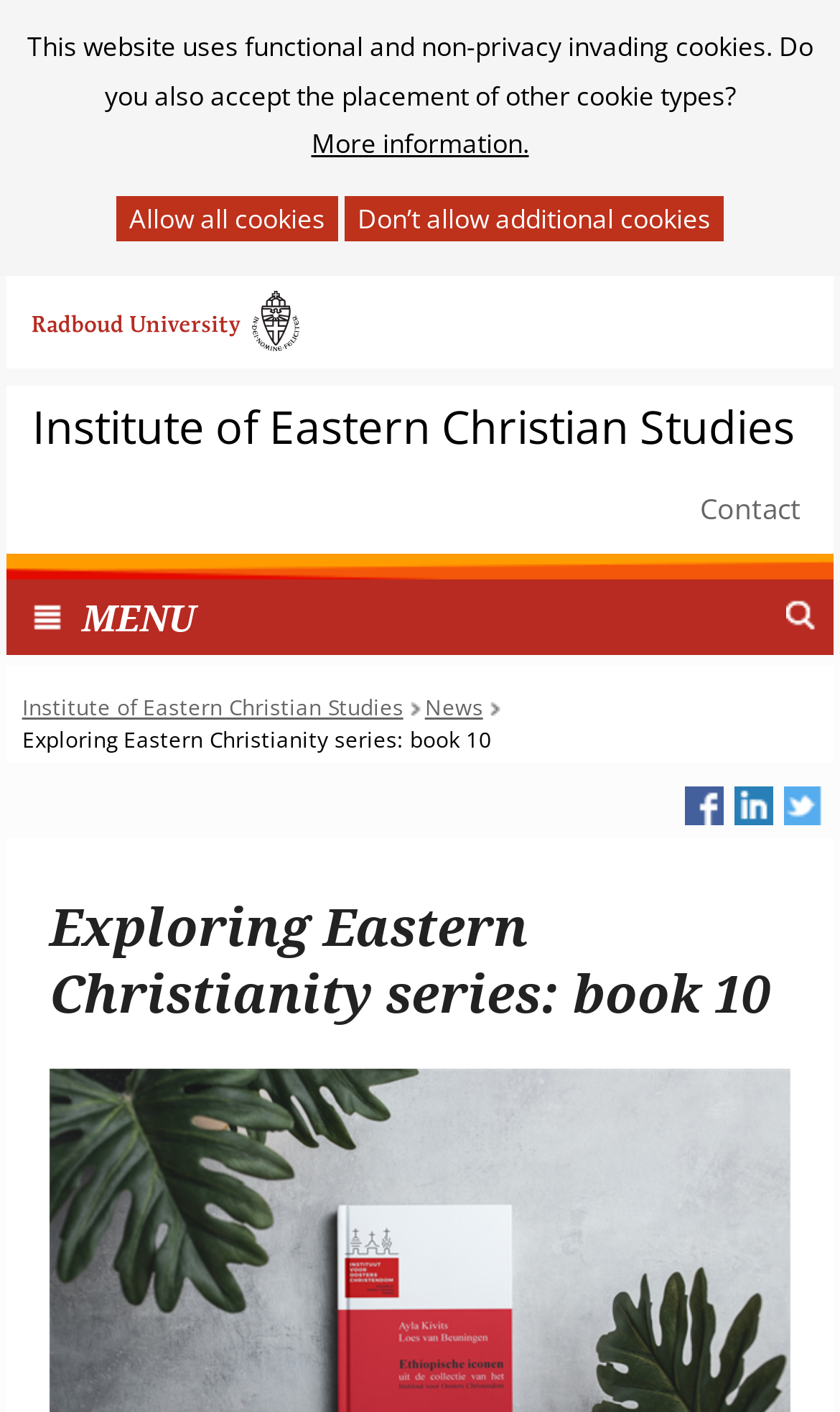What is the function of the 'Contact' link?
Using the screenshot, give a one-word or short phrase answer.

To access contact information